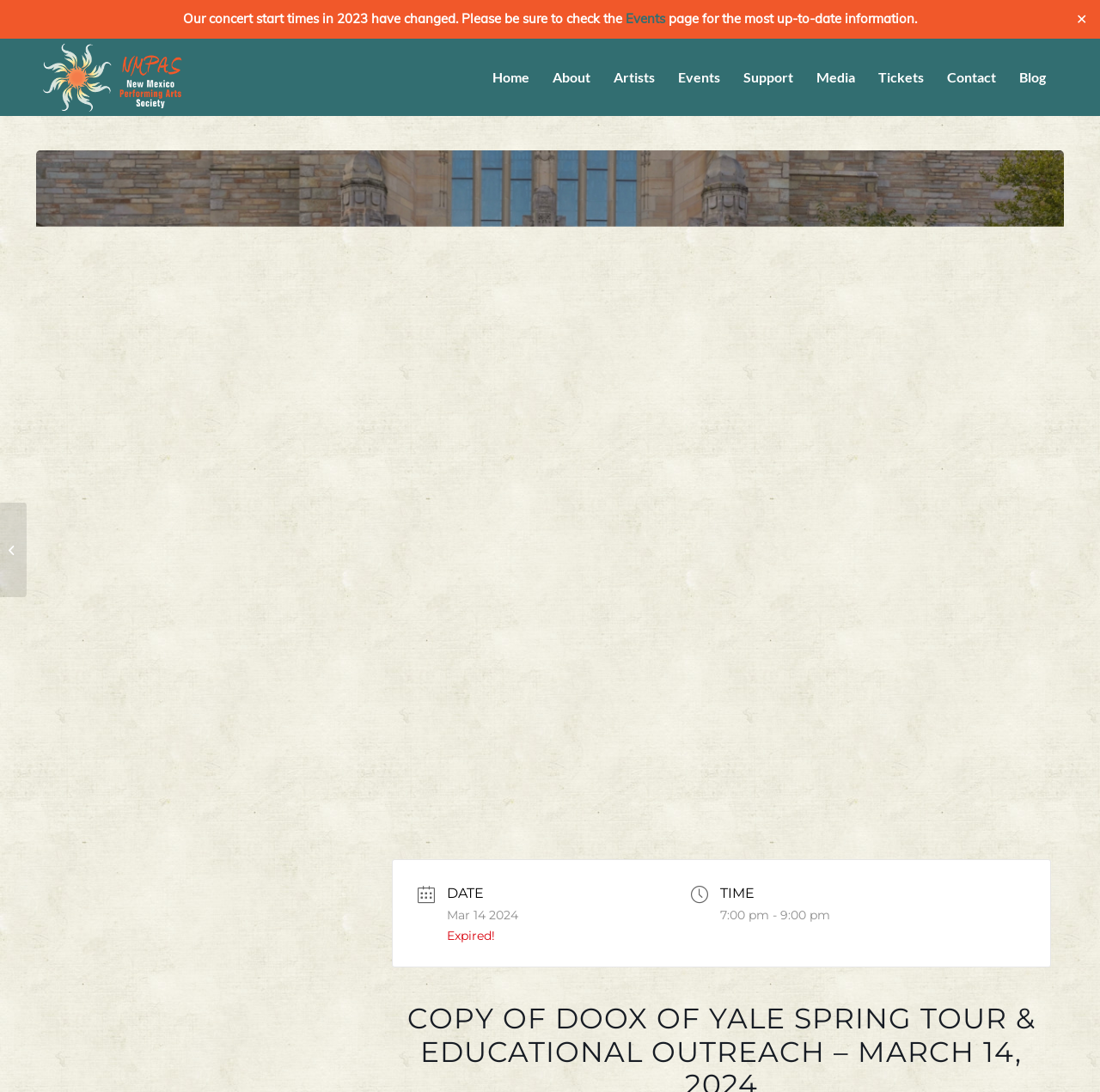Predict the bounding box coordinates of the UI element that matches this description: "alt="NMPAS" title="nmpaslogo2"". The coordinates should be in the format [left, top, right, bottom] with each value between 0 and 1.

[0.039, 0.035, 0.168, 0.106]